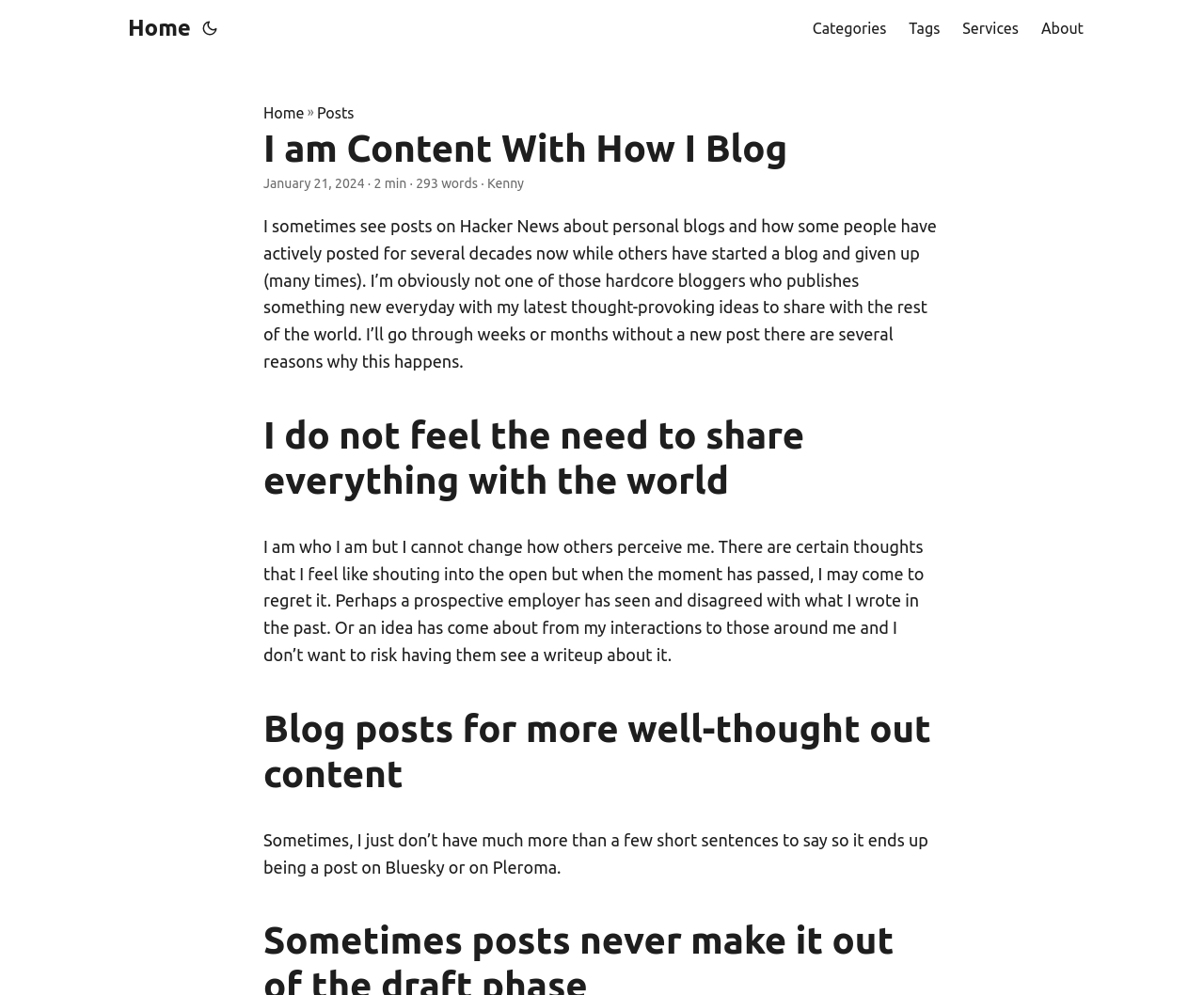Using the information in the image, give a detailed answer to the following question: How many minutes does it take to read the blog post?

I found the reading time of the blog post by looking at the text '2 min' which is located below the main heading of the blog post, next to the word count.